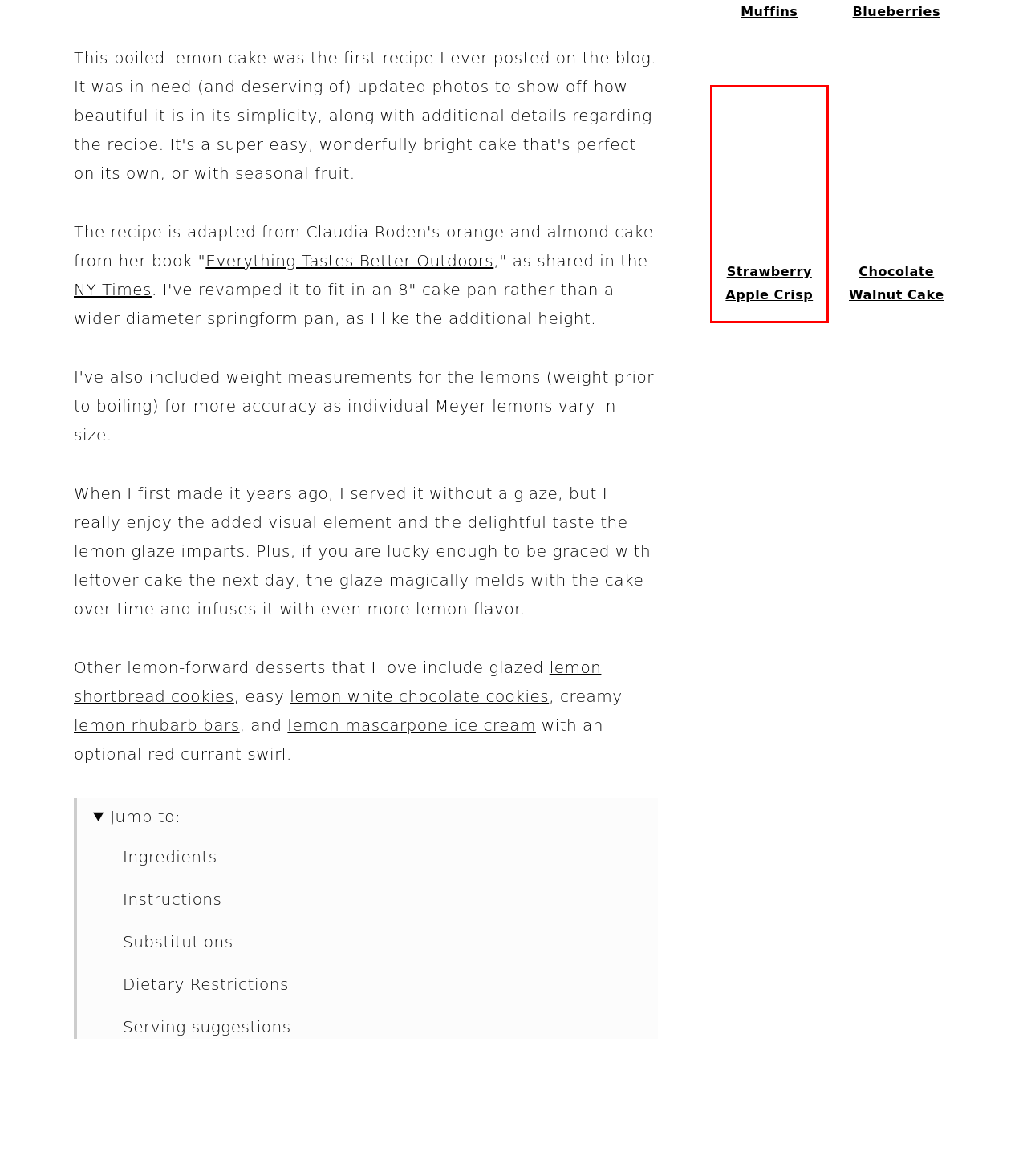Observe the webpage screenshot and focus on the red bounding box surrounding a UI element. Choose the most appropriate webpage description that corresponds to the new webpage after clicking the element in the bounding box. Here are the candidates:
A. PORTFOLIO - The Floured Table | Food Photography
B. Lemon Rhubarb Bars - The Floured Table | With Swiss Meringue Topping
C. Chocolate Walnut Cake - The Floured Table
D. Everything Tastes Better Outdoors: Roden, Claudia: 9780394532592: Amazon.com: Books
E. Strawberry Apple Crisp - The Floured Table
F. Lemon White Chocolate Cookies - The Floured Table
G. Lemon Shortbread Cookies - The Floured Table
H. Lemon Mascarpone Ice Cream with Currant Swirl - The Floured Table

E